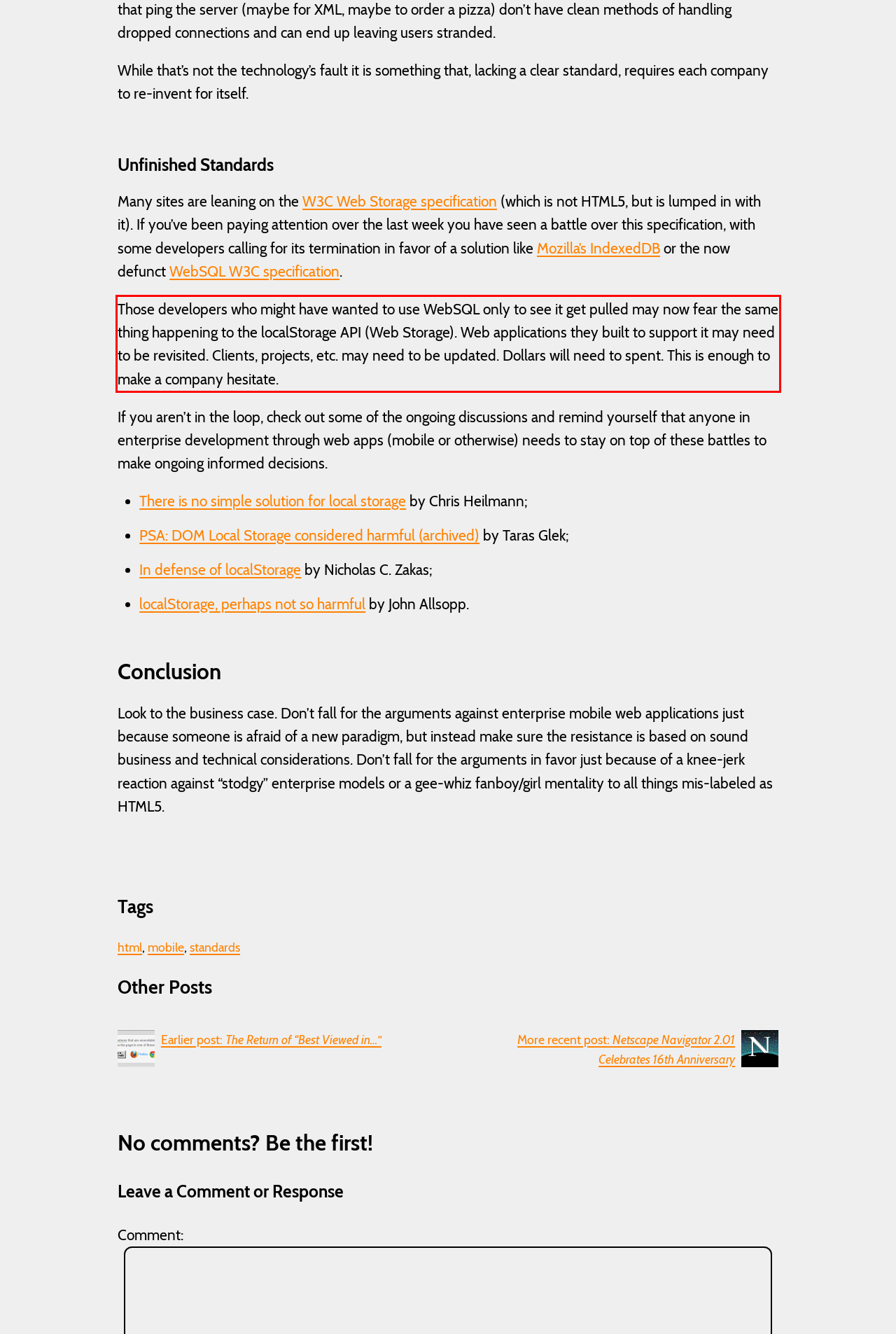Your task is to recognize and extract the text content from the UI element enclosed in the red bounding box on the webpage screenshot.

Those developers who might have wanted to use WebSQL only to see it get pulled may now fear the same thing happening to the localStorage API (Web Storage). Web applications they built to support it may need to be revisited. Clients, projects, etc. may need to be updated. Dollars will need to spent. This is enough to make a company hesitate.